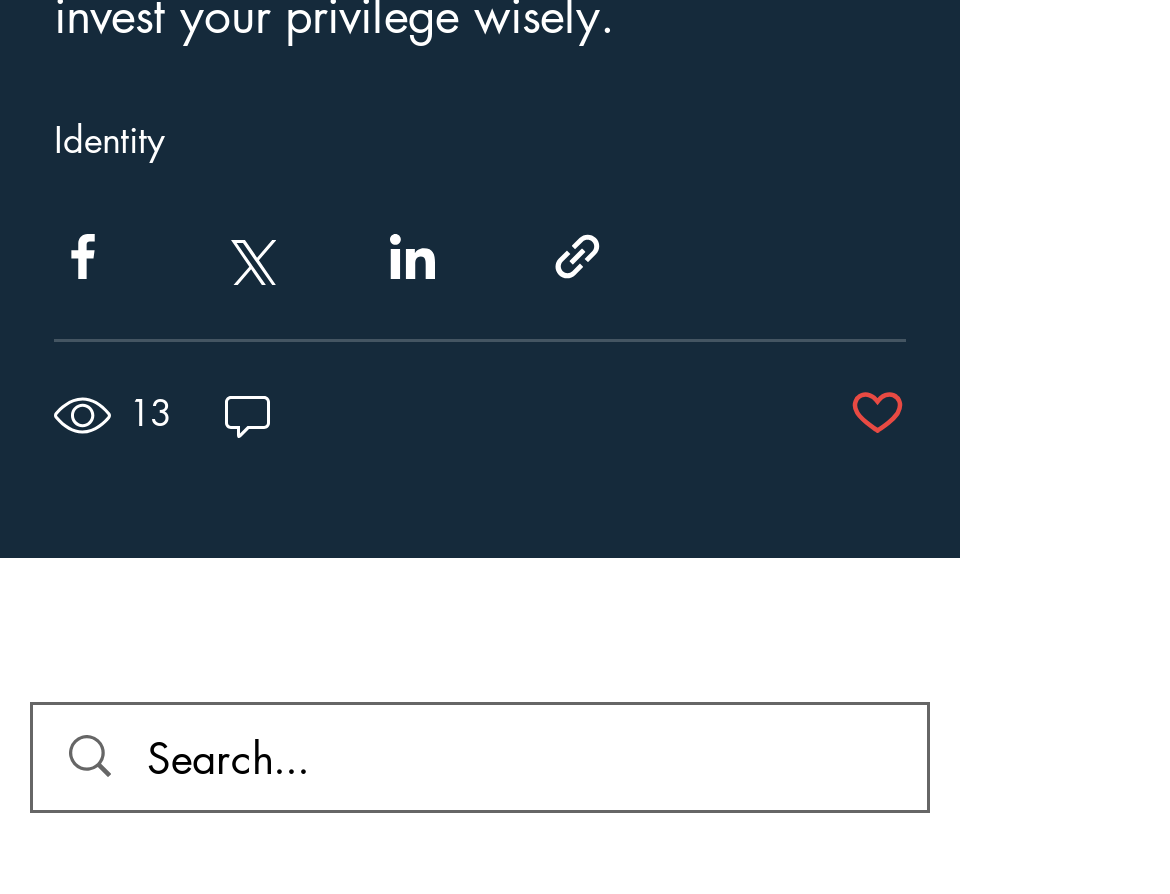Answer succinctly with a single word or phrase:
What is the purpose of the button with the image?

Share via Facebook